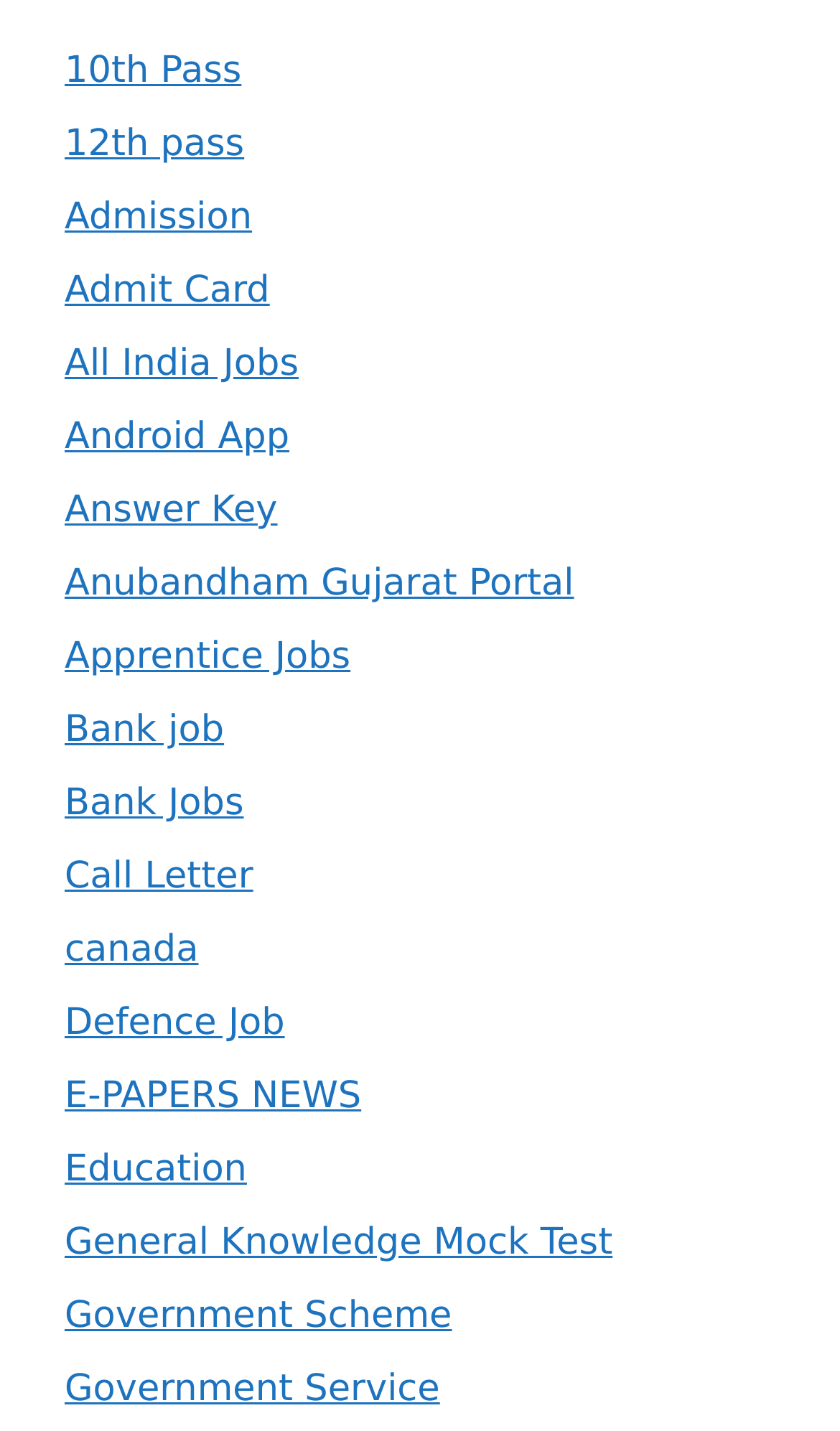Please specify the bounding box coordinates of the clickable region necessary for completing the following instruction: "Visit Vimeo". The coordinates must consist of four float numbers between 0 and 1, i.e., [left, top, right, bottom].

None